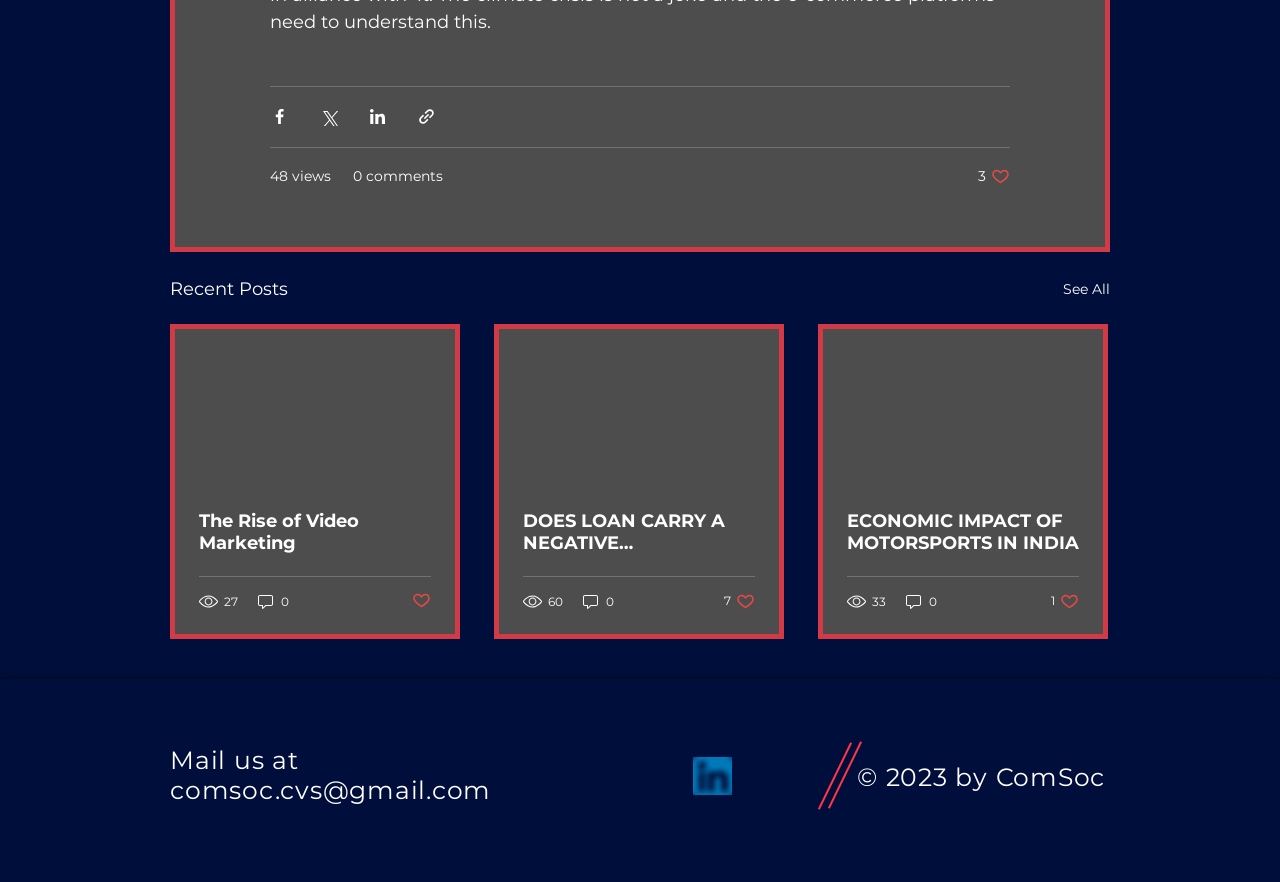Highlight the bounding box coordinates of the element that should be clicked to carry out the following instruction: "Read the article about video marketing". The coordinates must be given as four float numbers ranging from 0 to 1, i.e., [left, top, right, bottom].

[0.155, 0.579, 0.337, 0.629]